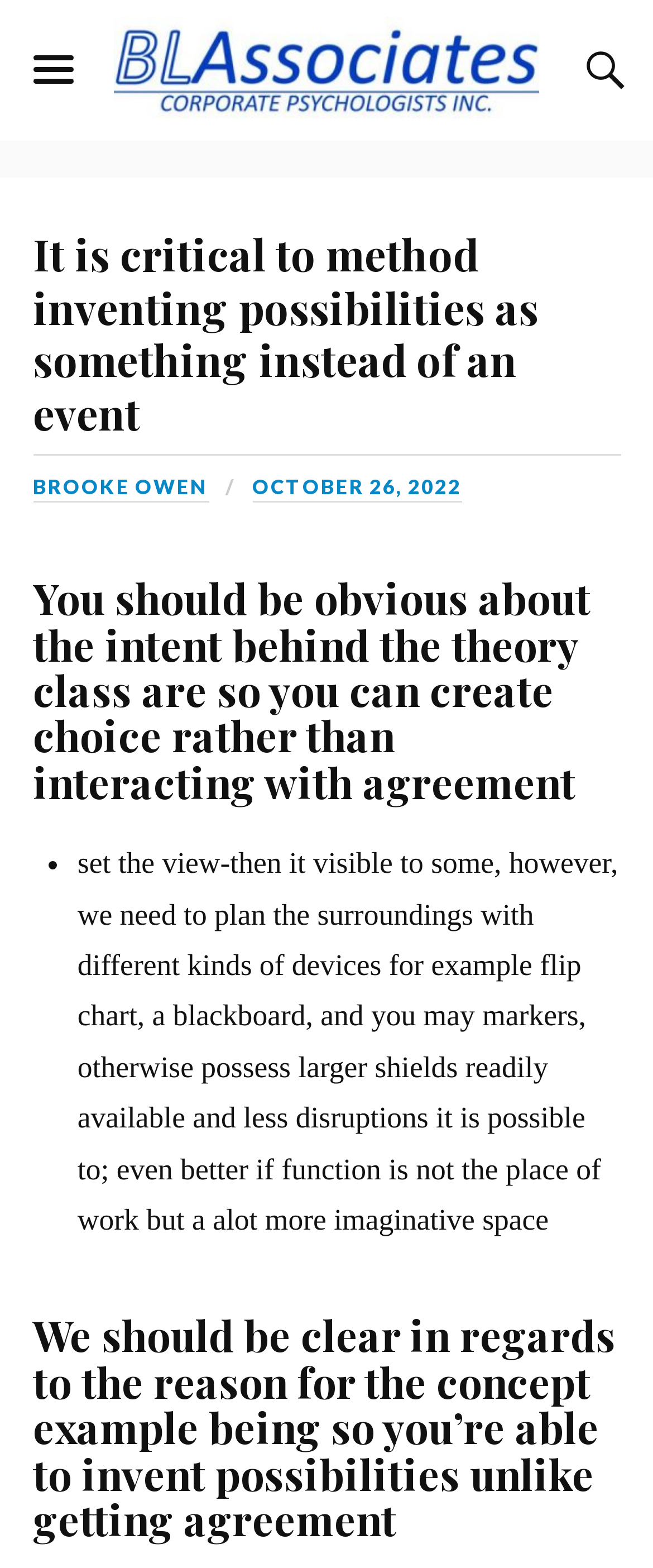Identify the bounding box for the UI element described as: "title="BL Associates — Corporate Psychologists"". The coordinates should be four float numbers between 0 and 1, i.e., [left, top, right, bottom].

[0.175, 0.011, 0.825, 0.076]